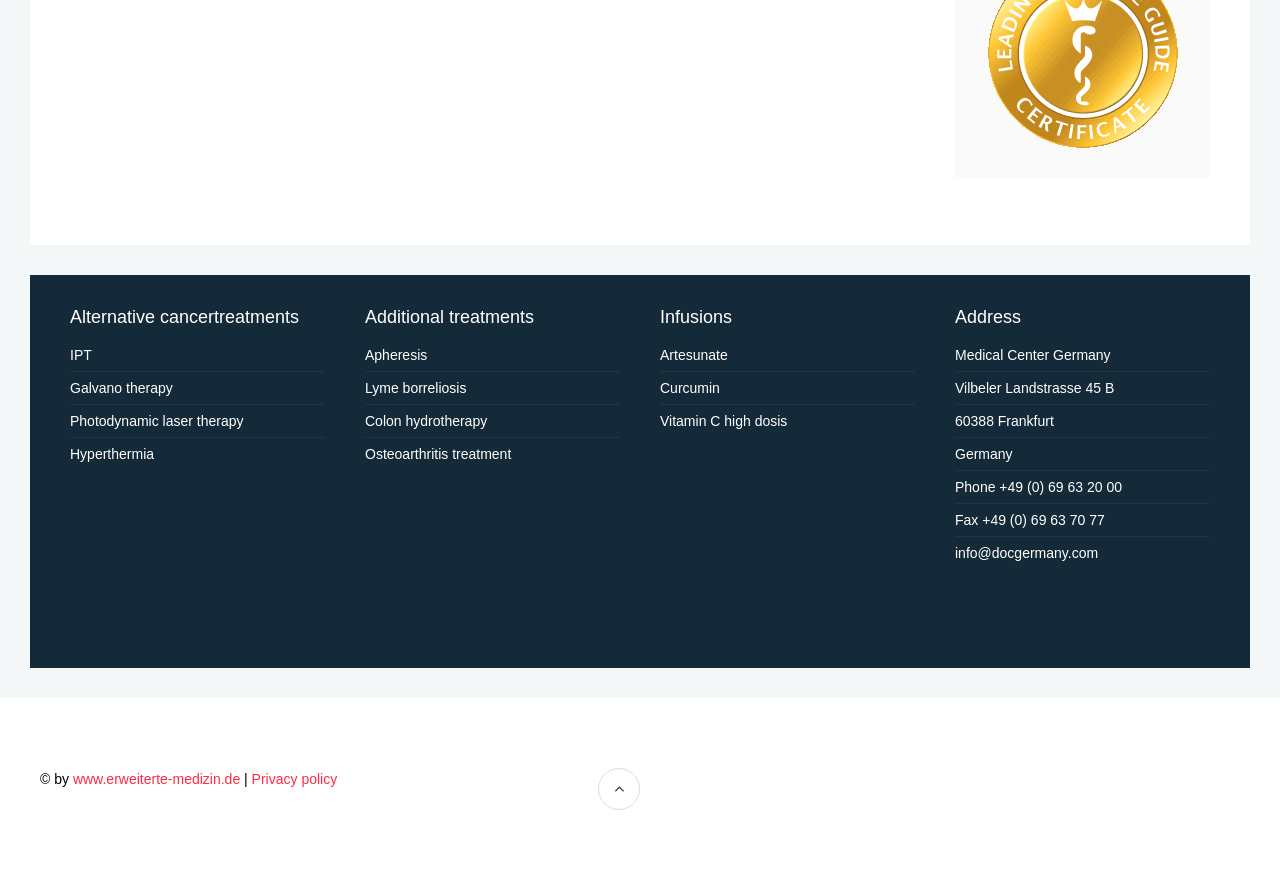Please specify the bounding box coordinates for the clickable region that will help you carry out the instruction: "View information about Apheresis".

[0.285, 0.392, 0.334, 0.41]